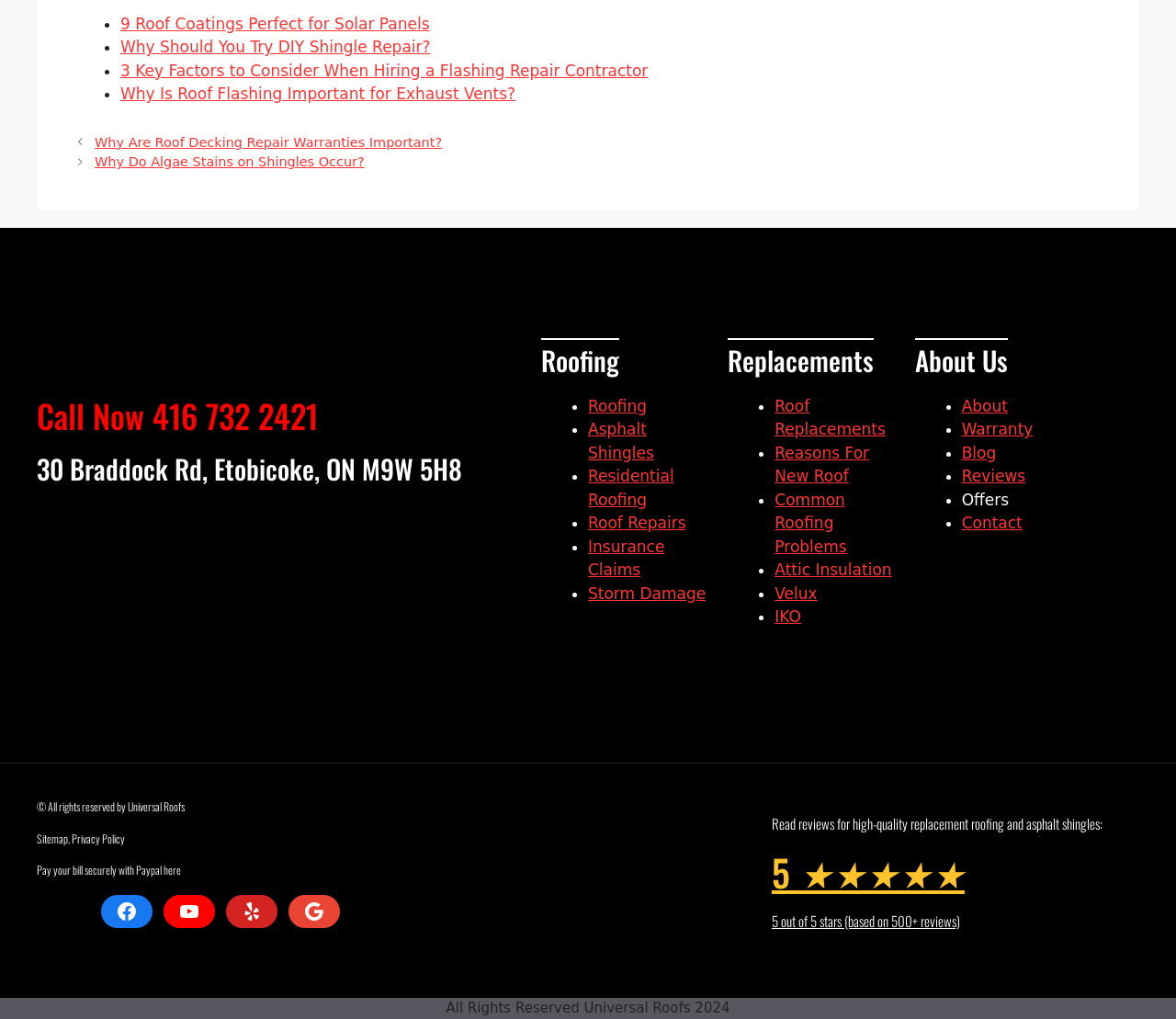Based on the element description 5 ★★★★★, identify the bounding box coordinates for the UI element. The coordinates should be in the format (top-left x, top-left y, bottom-right x, bottom-right y) and within the 0 to 1 range.

[0.656, 0.828, 0.82, 0.883]